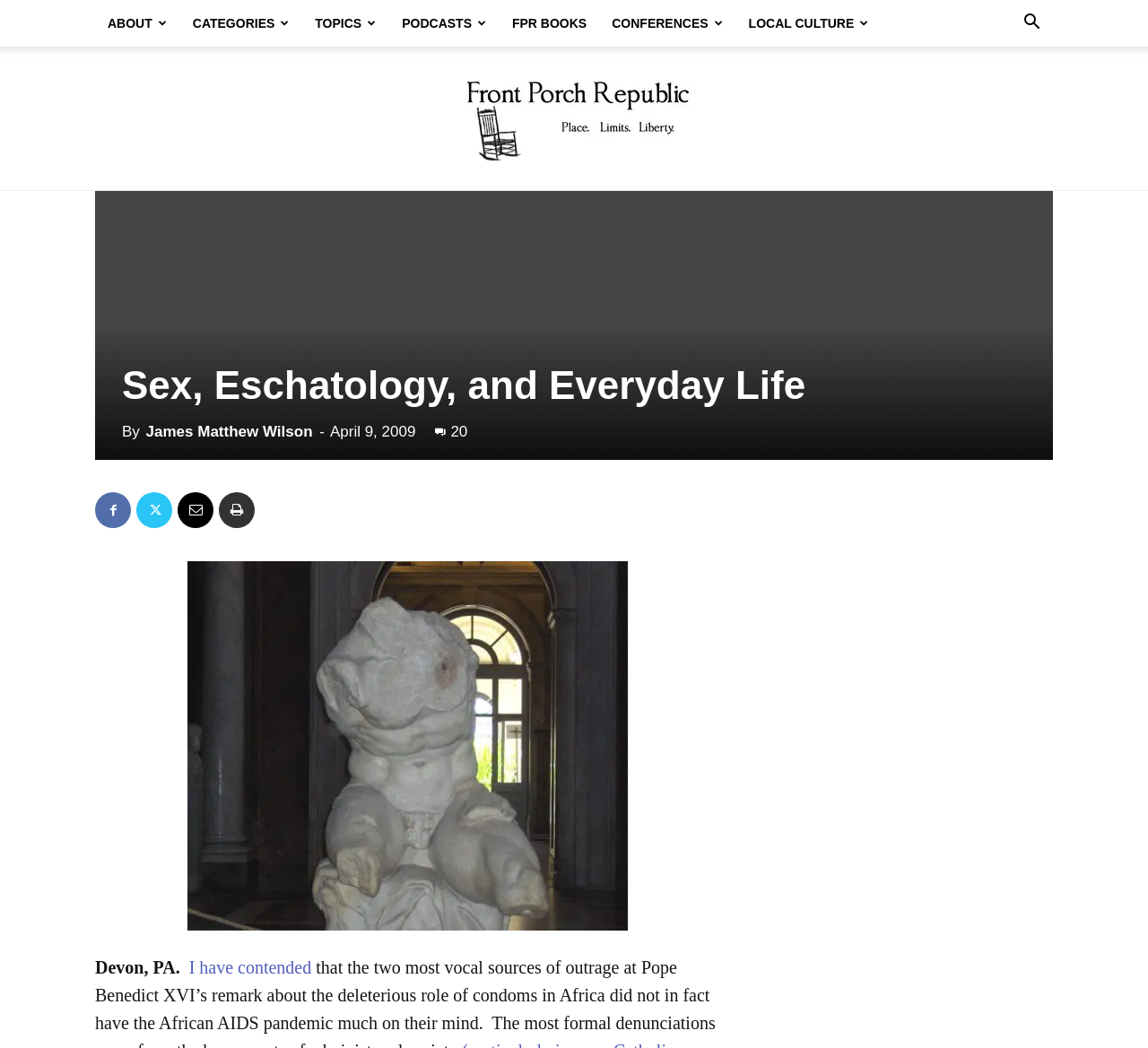Please reply with a single word or brief phrase to the question: 
What is the date of the article?

April 9, 2009